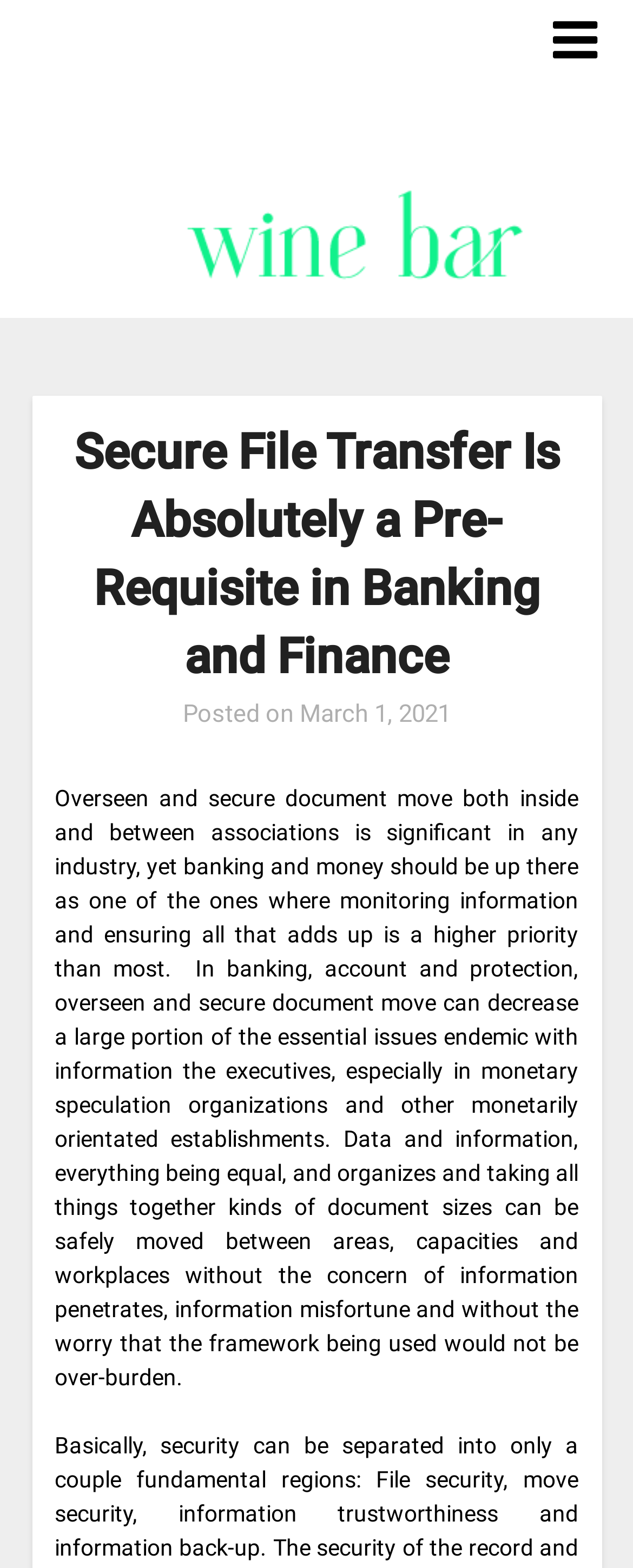Provide a comprehensive caption for the webpage.

The webpage appears to be a blog post or article discussing the importance of secure file transfer in the banking and finance industry. At the top of the page, there is a navigation menu with a link to the website's homepage, represented by an icon and the text "Saltcreekwinebar". 

Below the navigation menu, there is a header section that spans almost the entire width of the page. Within this section, there is a heading that reads "Secure File Transfer Is Absolutely a Pre-Requisite in Banking and Finance". 

To the right of the heading, there is a section that displays the post's metadata, including the text "Posted on" and a link to the post's date, "March 1, 2021". 

The main content of the page is a block of text that discusses the significance of secure document transfer in the banking and finance industry. The text explains how secure file transfer can help mitigate issues related to data management, particularly in financial investment organizations and institutions. The text also highlights the importance of secure data transfer between locations, departments, and offices without the risk of data breaches, loss, or system overload.